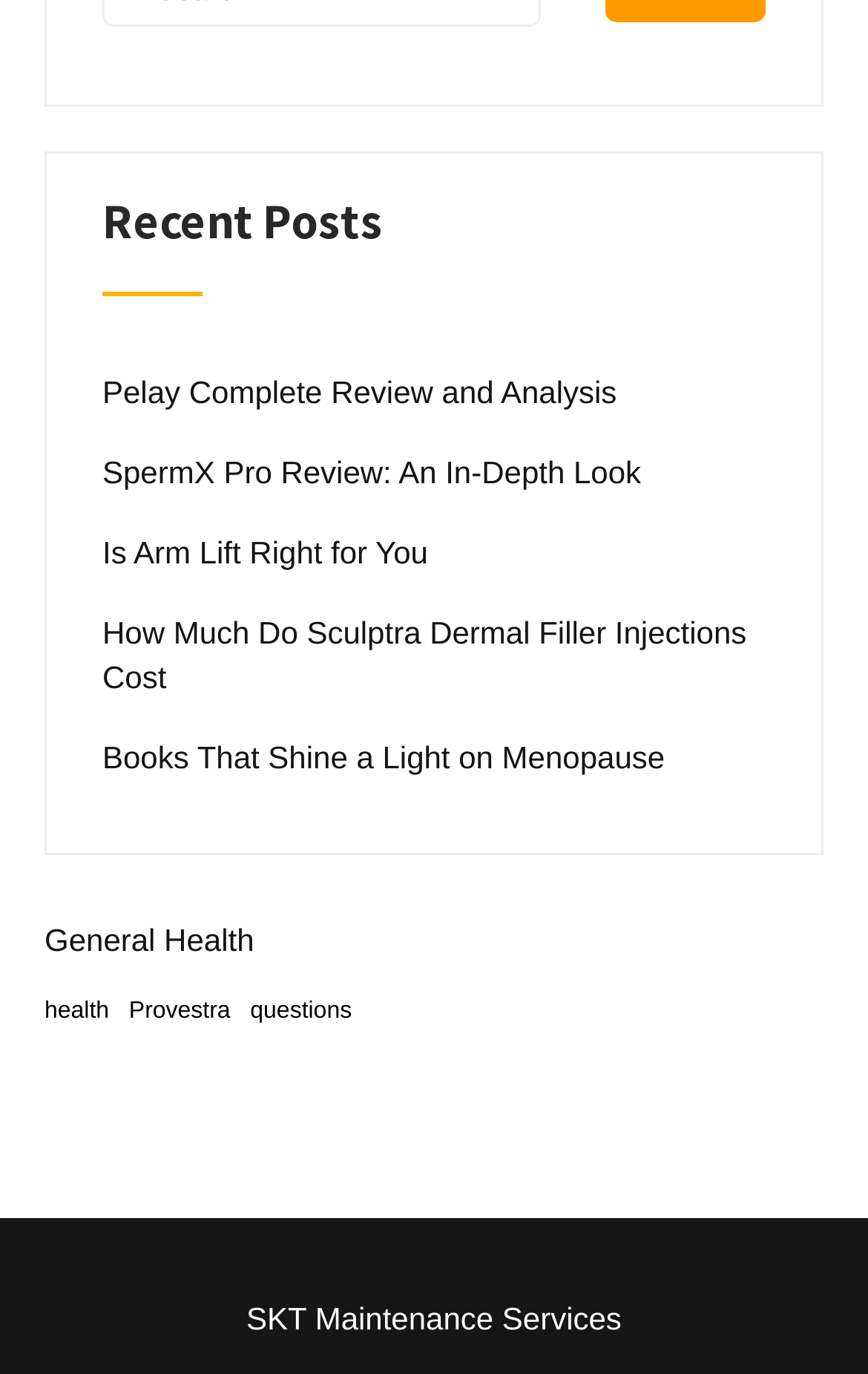How many posts are listed under 'Recent Posts'?
Using the visual information from the image, give a one-word or short-phrase answer.

5